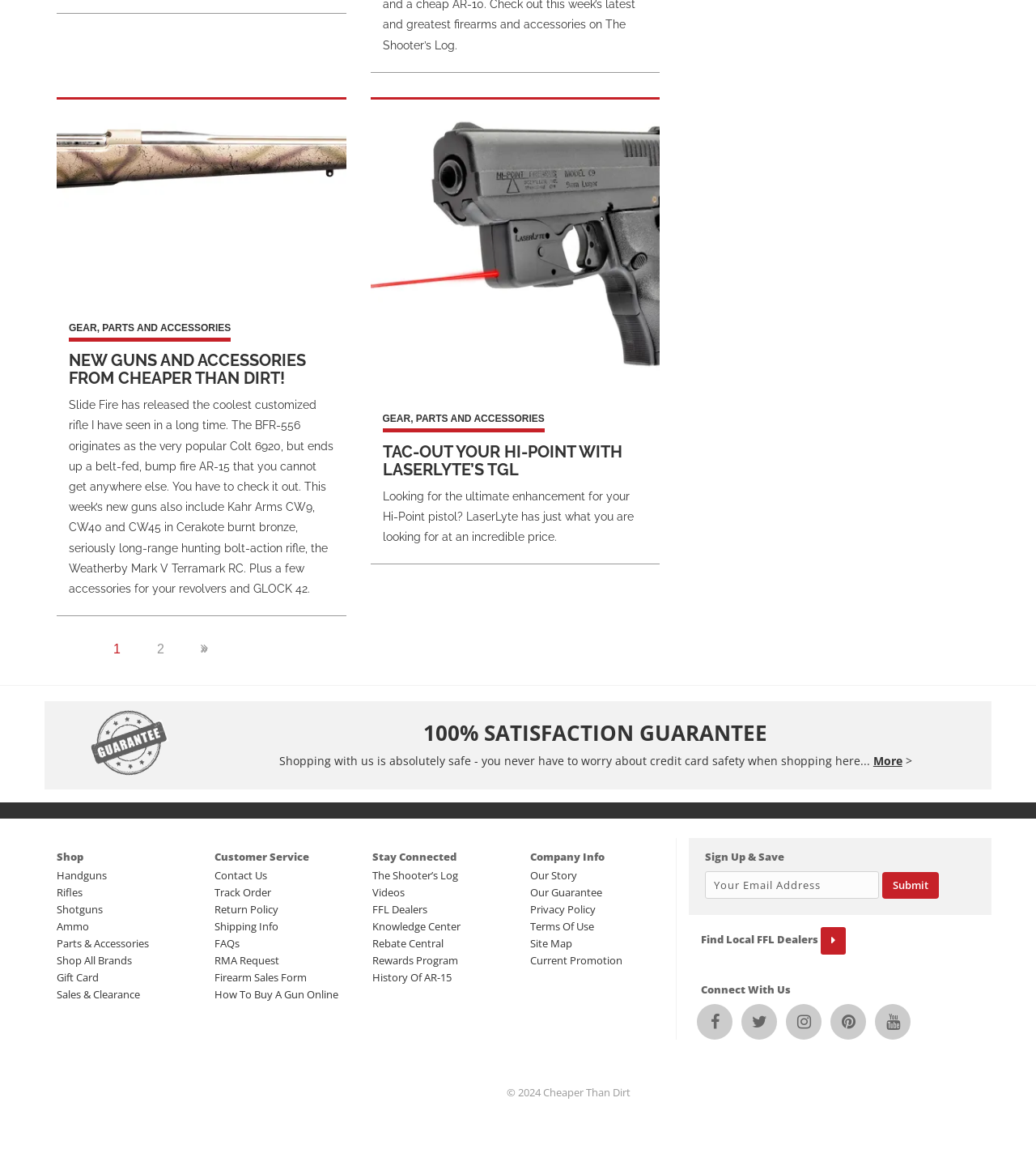What is the year of copyright mentioned at the bottom of the webpage? From the image, respond with a single word or brief phrase.

2024